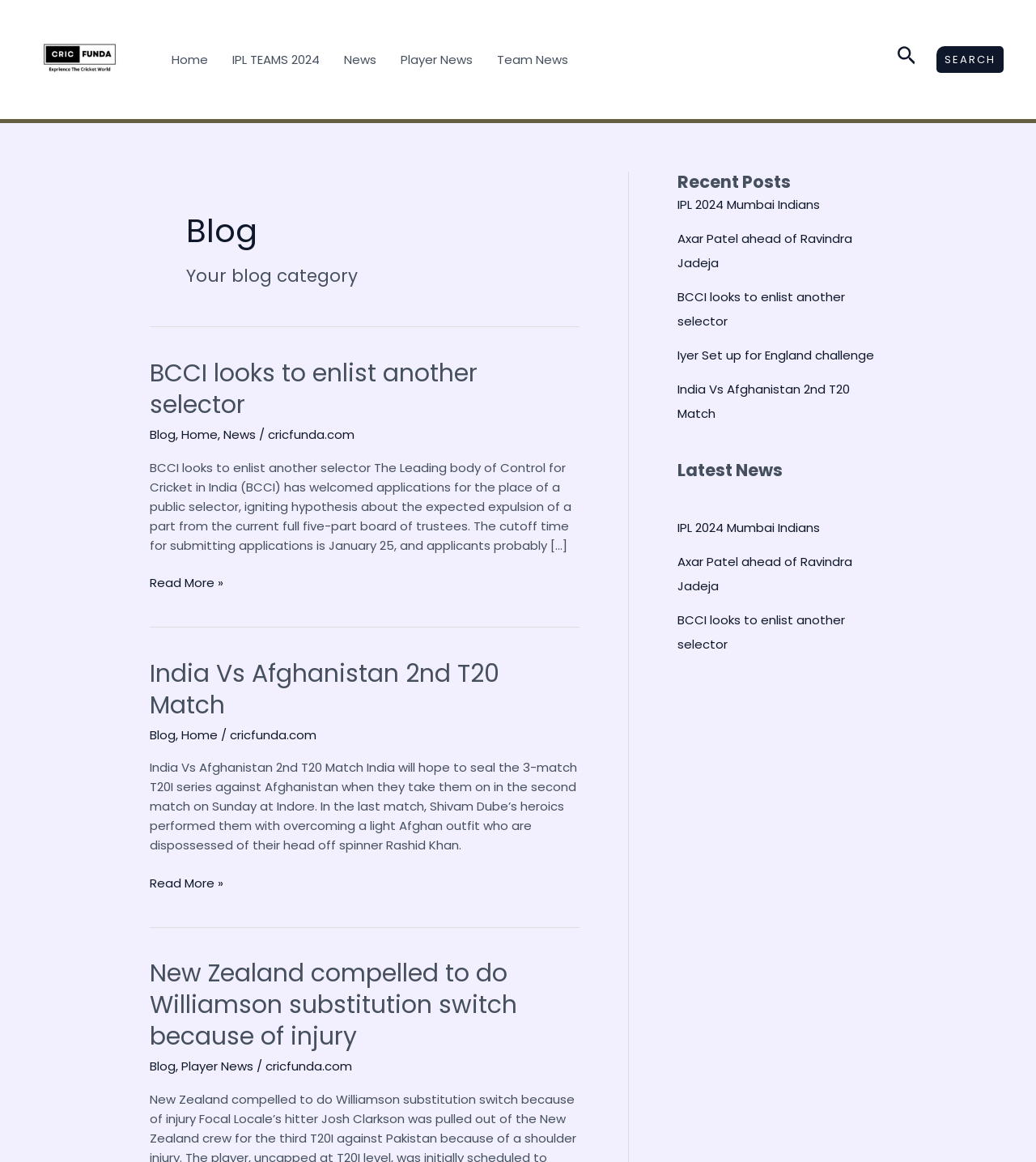Give the bounding box coordinates for the element described by: "IPL 2024 Mumbai Indians".

[0.654, 0.169, 0.791, 0.183]